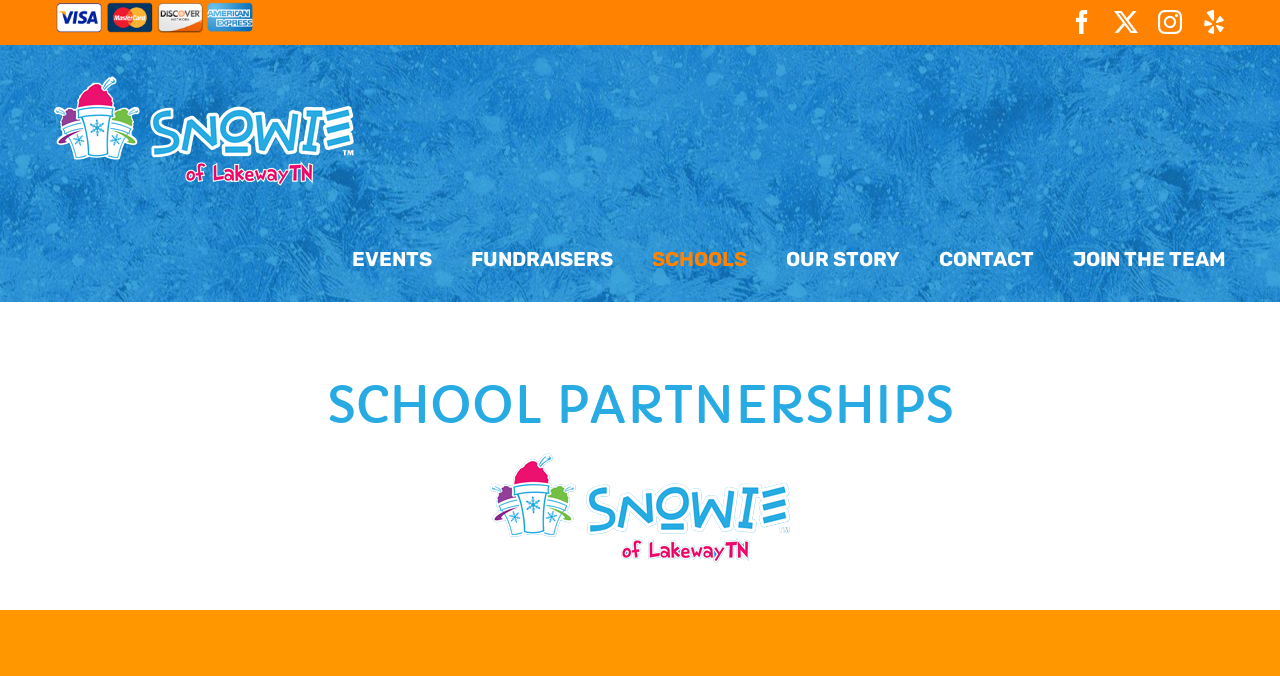What is the logo of Snowie Lakeway of Tennessee?
Please give a detailed and elaborate explanation in response to the question.

I saw the logo image at the top left corner of the webpage, which is described as 'Snowie Lakeway of Tennessee Logo', and it's also linked to the website's main page.